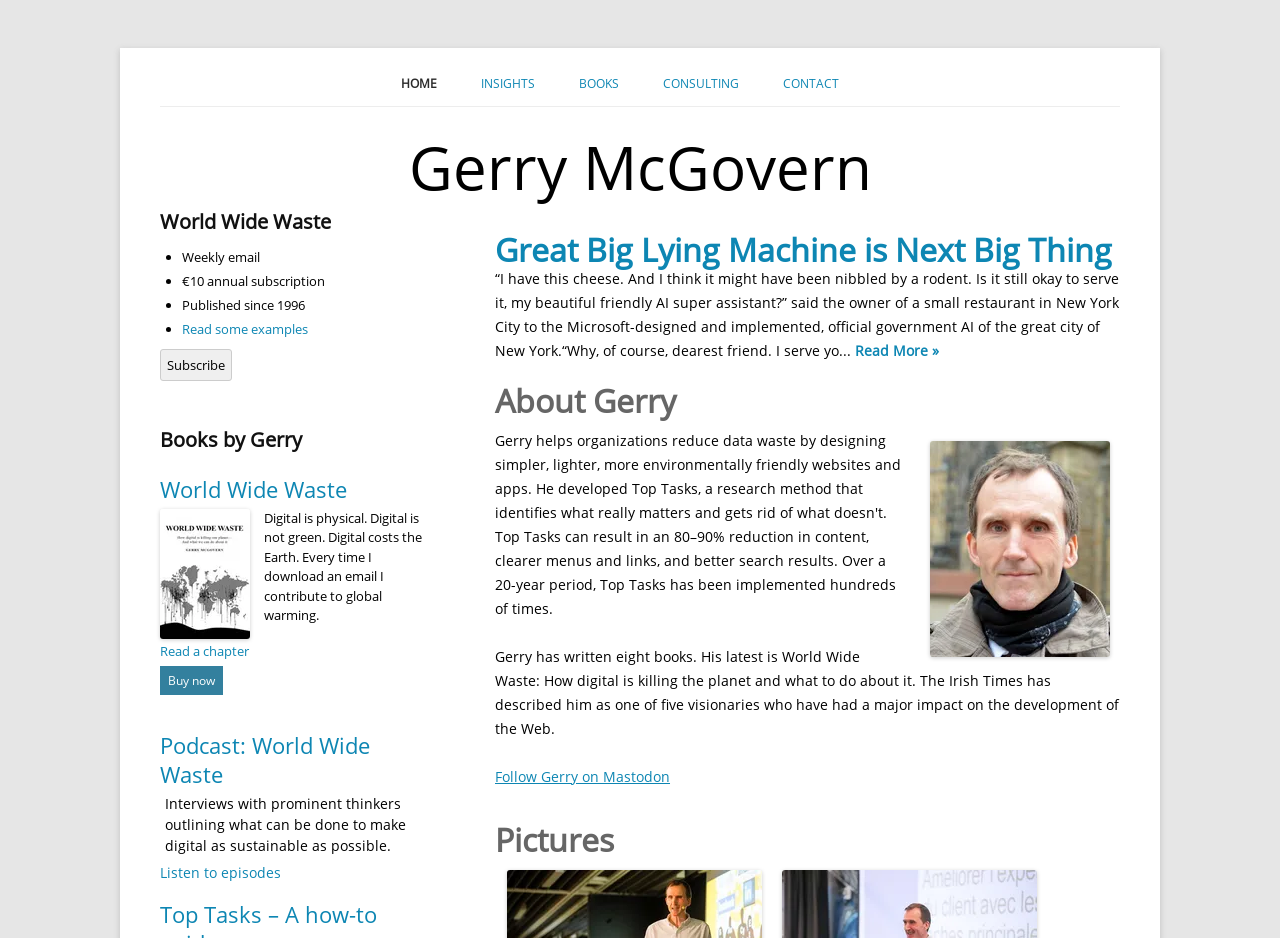Please reply with a single word or brief phrase to the question: 
How many books has Gerry written?

Eight